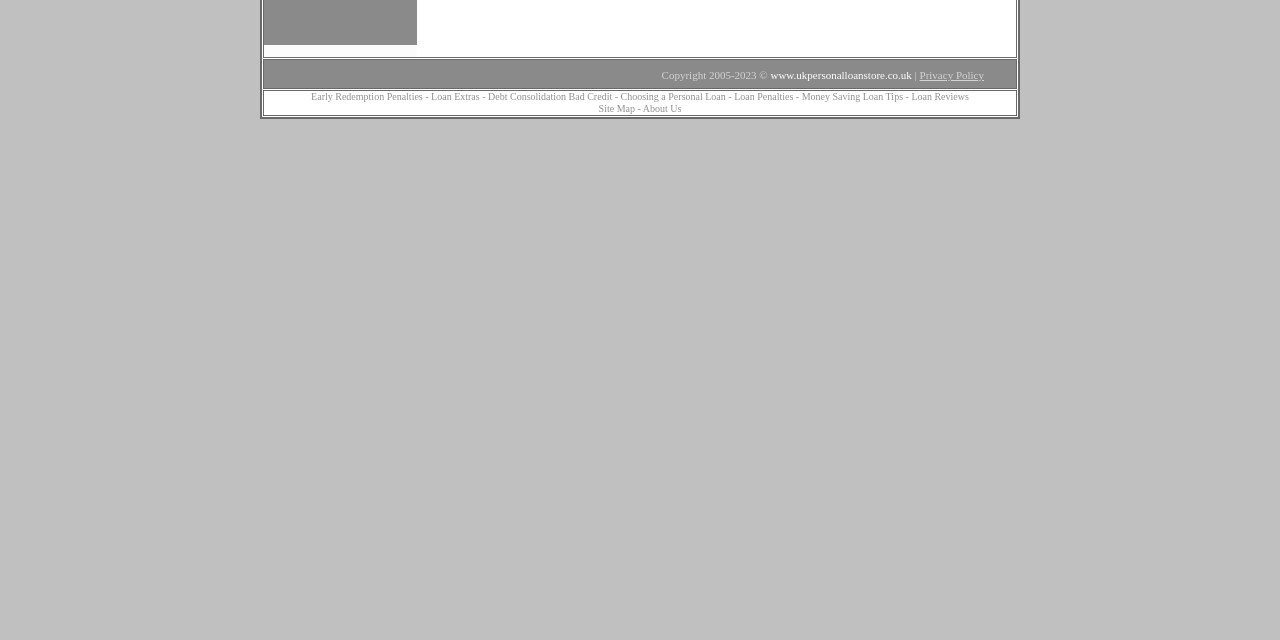Mark the bounding box of the element that matches the following description: "Money Saving Loan Tips".

[0.626, 0.142, 0.706, 0.159]